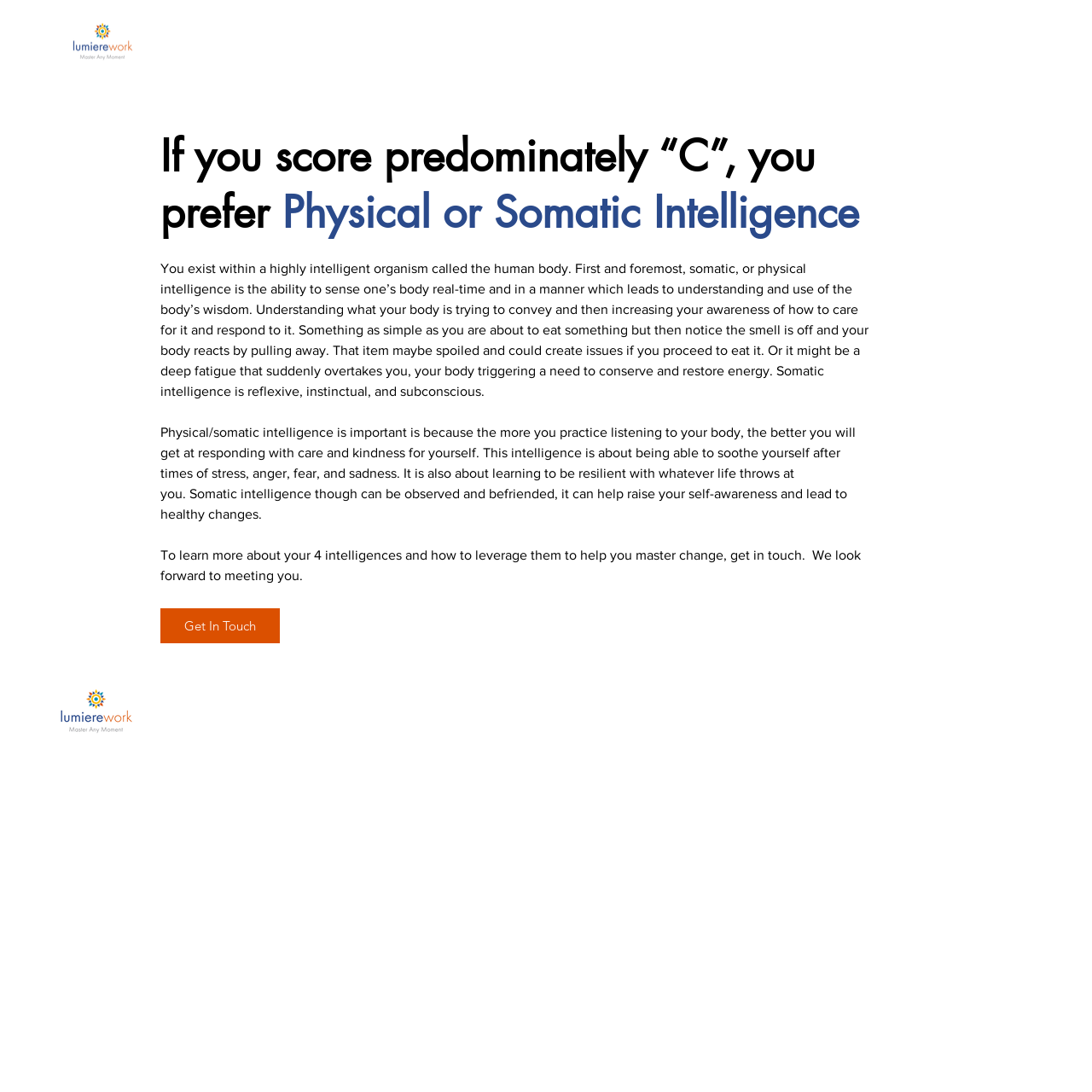Offer a thorough description of the webpage.

This webpage is about LumiereWork, a coaching and consulting service. At the top, there is a navigation menu with links to different sections of the website, including Home, Leadership Consulting, Executive Coaching, LumiereWork Programs, Interactive Experiences, and About. 

Below the navigation menu, there is a heading that reads "If you score predominately “C”, you prefer Physical or Somatic Intelligence." This is followed by three paragraphs of text that explain what physical or somatic intelligence is, its importance, and how it can be developed. The text describes somatic intelligence as the ability to sense one's body in real-time and understand its wisdom, and how it can help with self-awareness and resilience.

To the right of the text, there is a call-to-action link that says "Get In Touch" and encourages visitors to learn more about their intelligences and how to leverage them to master change.

At the bottom of the page, there are three columns of links and text. The left column has links to Services, including Leadership Consulting, Executive Coaching, LumiereWork Programs, and Interactive Experiences. The middle column has Contact information, including a phone number and a link to a Contact page. The right column has links to Social media platforms, including LinkedIn and Youtube, as well as a link to Collaborators. 

Below these columns, there is a section with links to Policy pages, including Privacy Policy and Terms & Conditions. Finally, at the very bottom of the page, there is a copyright notice and a mention of the Marketing Partner, CoachPulse.